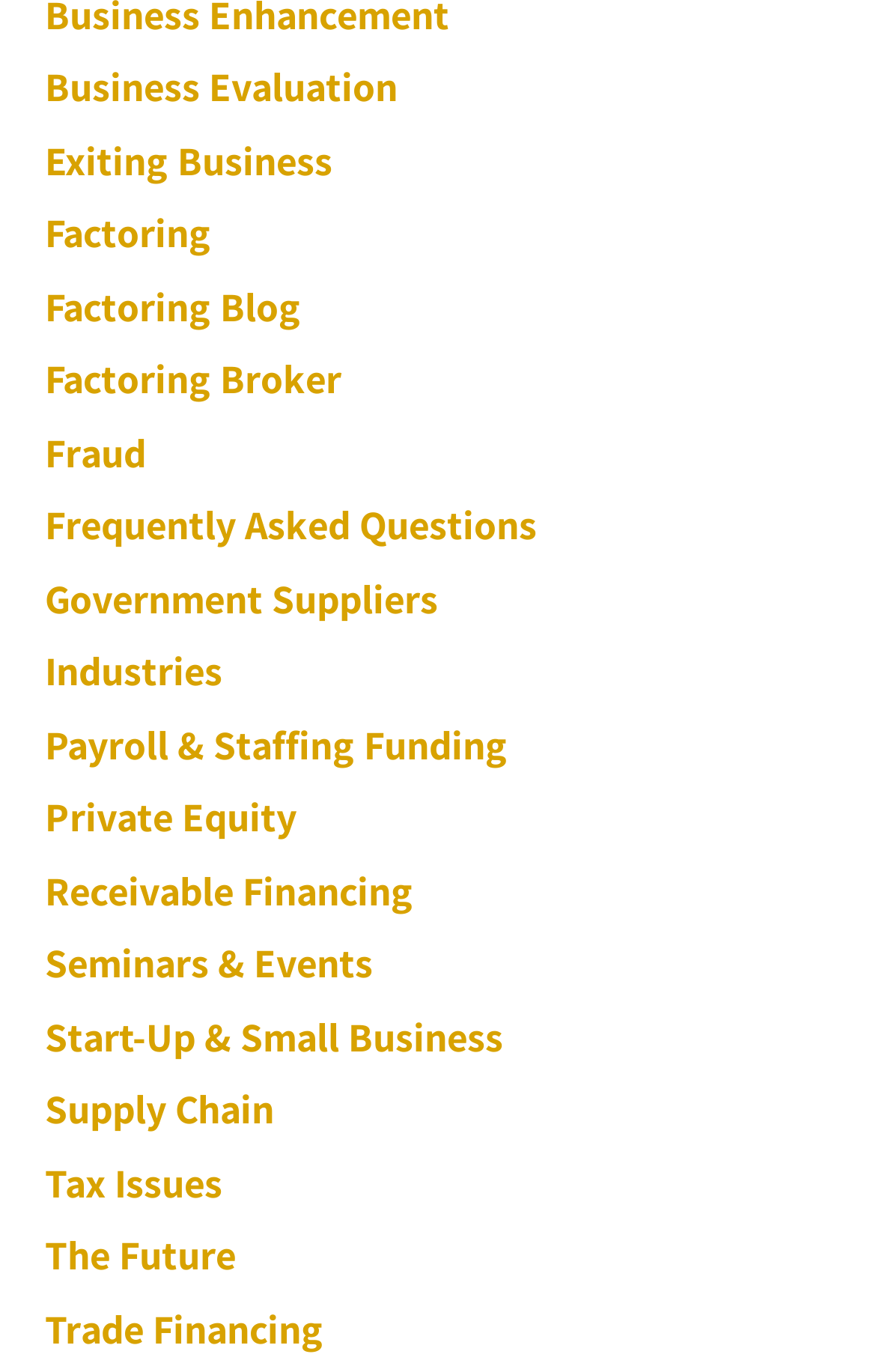Given the element description Payroll & Staffing Funding, identify the bounding box coordinates for the UI element on the webpage screenshot. The format should be (top-left x, top-left y, bottom-right x, bottom-right y), with values between 0 and 1.

[0.051, 0.524, 0.579, 0.561]